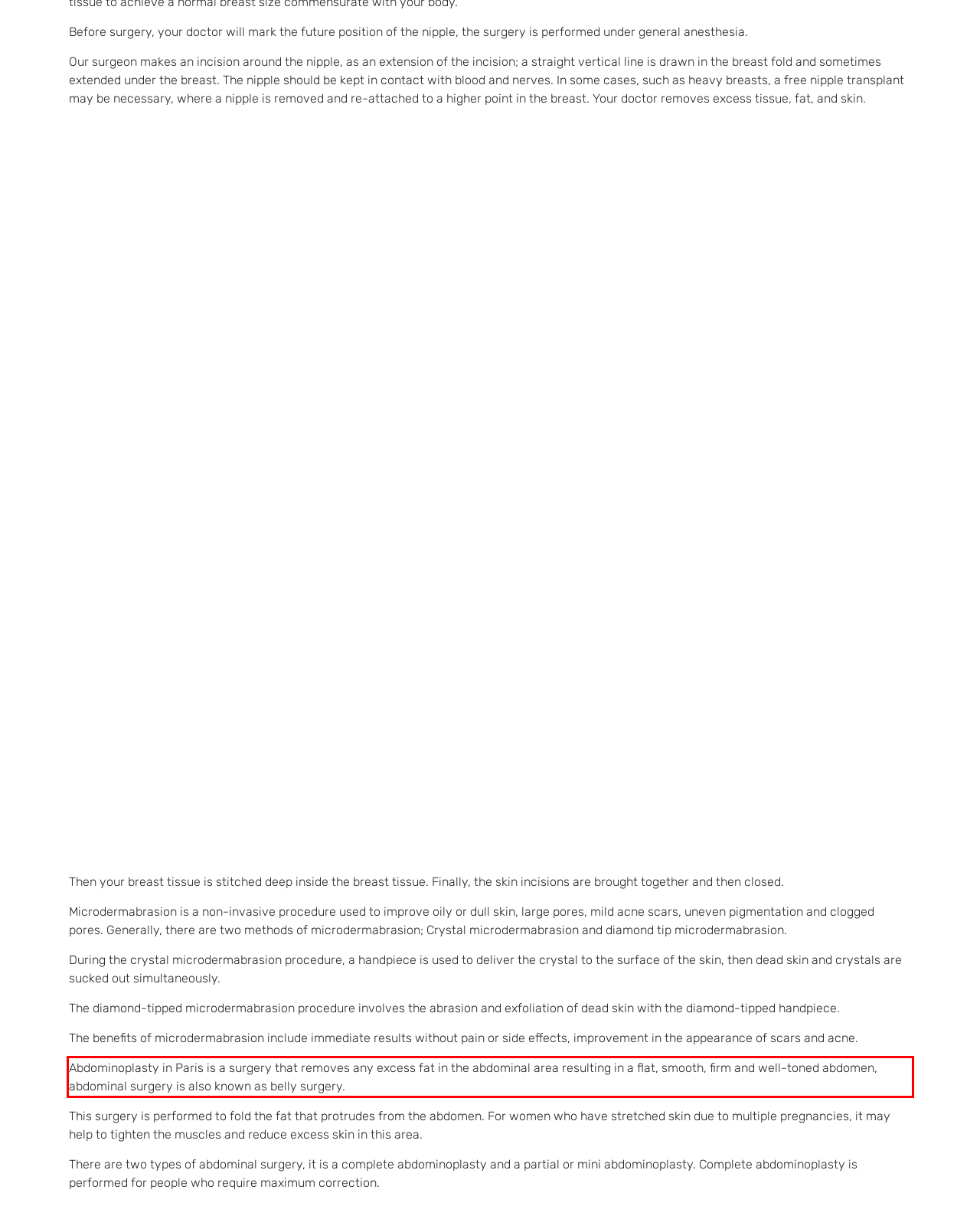Given a screenshot of a webpage with a red bounding box, please identify and retrieve the text inside the red rectangle.

Abdominoplasty in Paris is a surgery that removes any excess fat in the abdominal area resulting in a flat, smooth, firm and well-toned abdomen, abdominal surgery is also known as belly surgery.